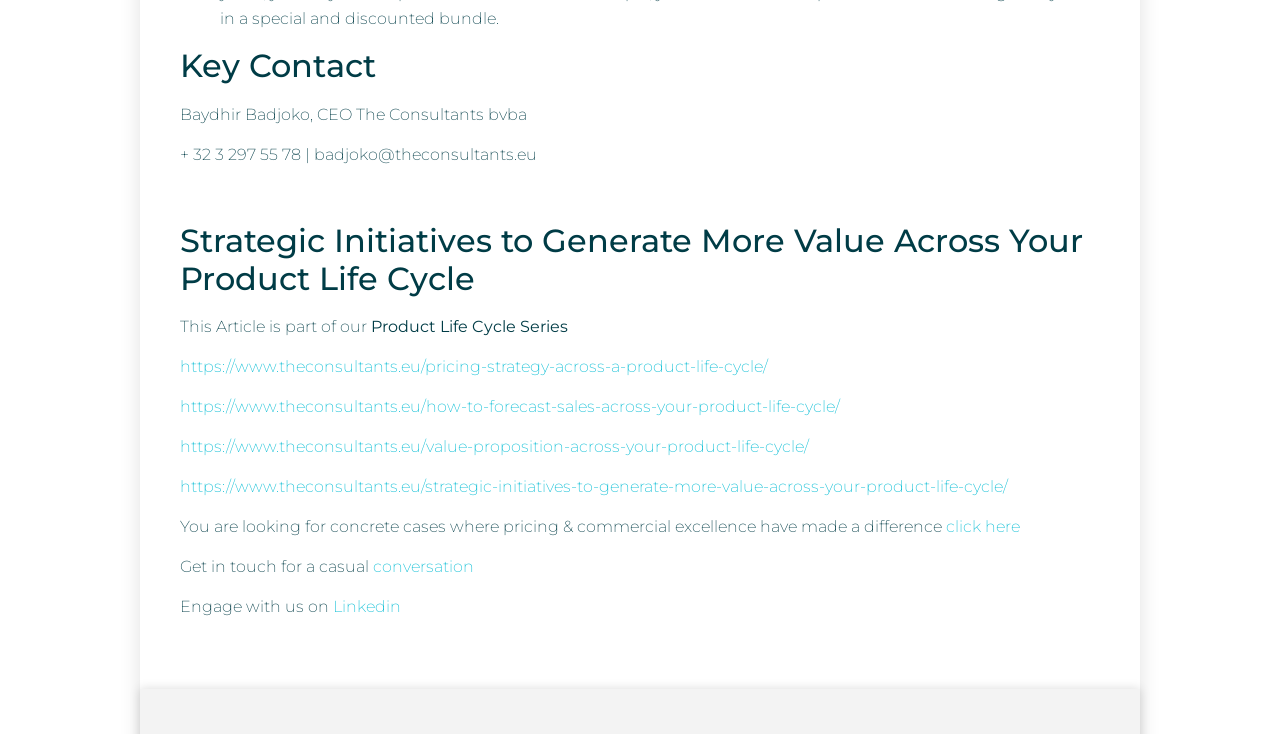Use a single word or phrase to respond to the question:
What is the topic of the article series?

Product Life Cycle